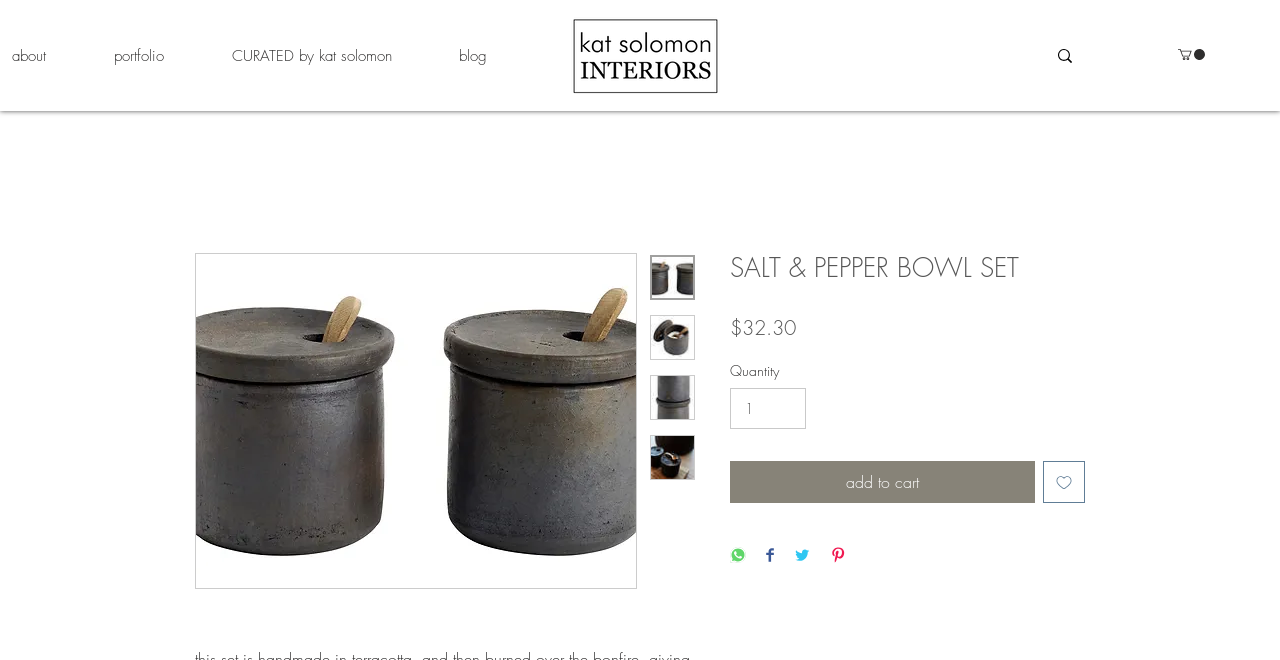How many items can be added to the cart at most?
Answer with a single word or phrase by referring to the visual content.

6